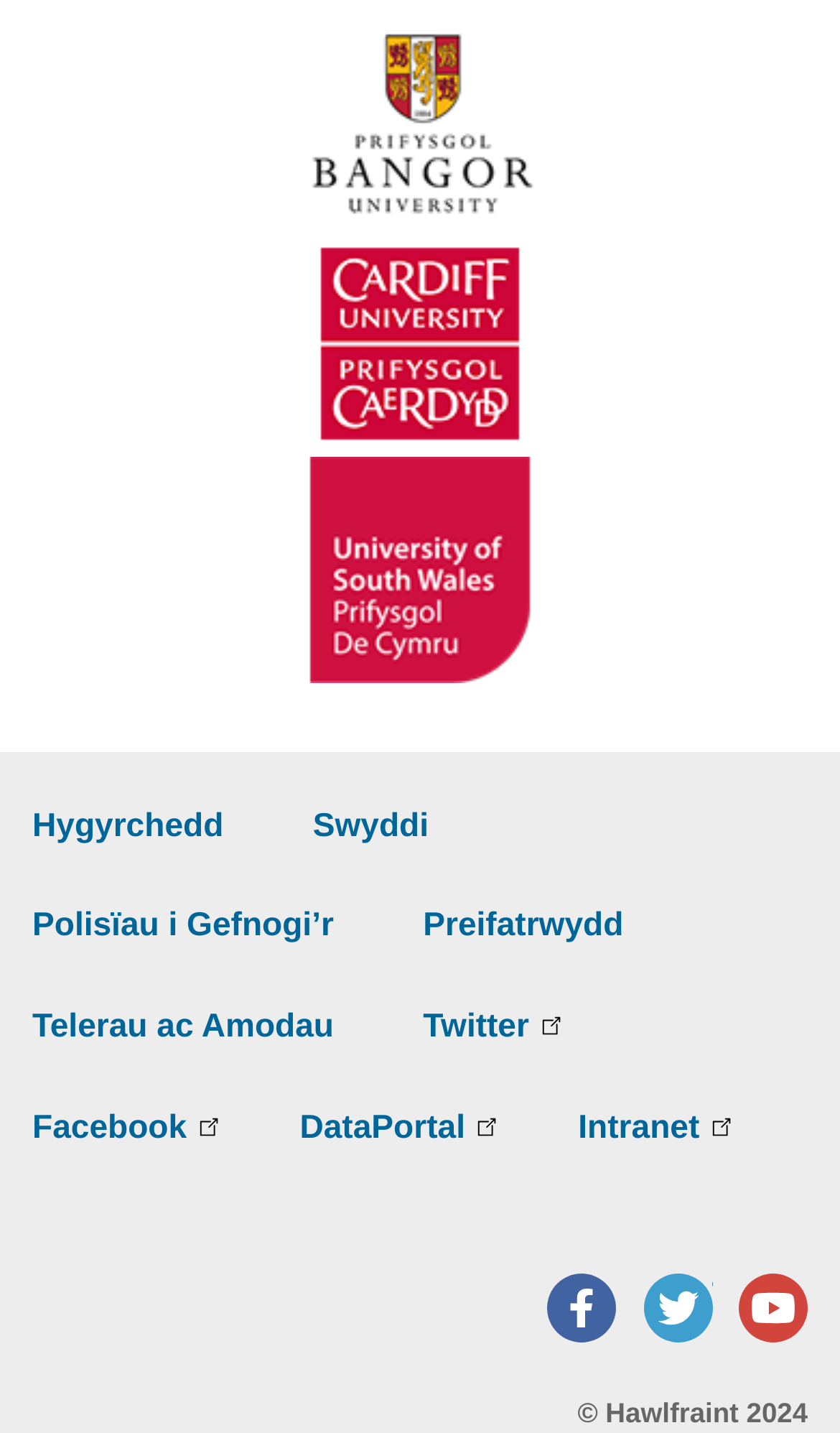Locate the bounding box coordinates of the element you need to click to accomplish the task described by this instruction: "Visit Cardiff University website".

[0.218, 0.227, 0.782, 0.252]